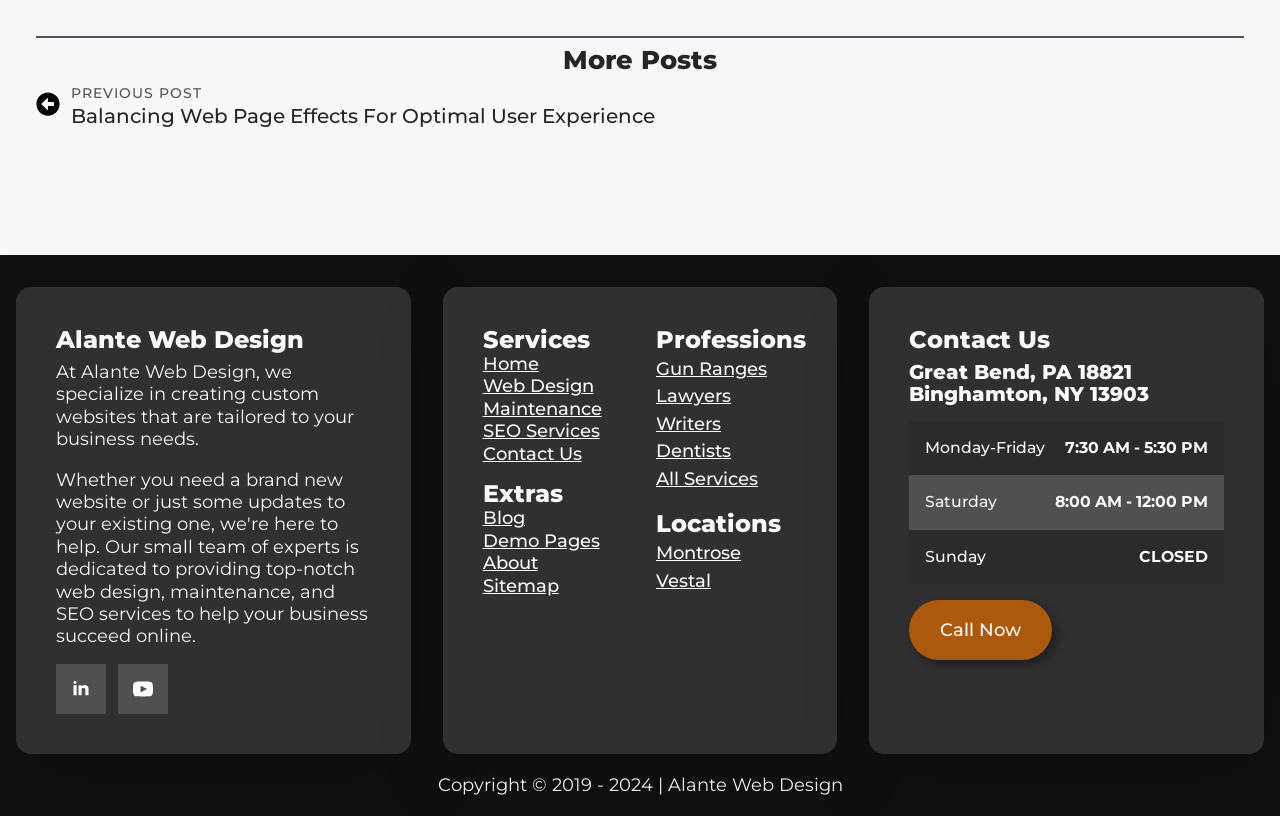Locate the bounding box coordinates of the clickable part needed for the task: "Call the company now".

[0.71, 0.736, 0.822, 0.809]